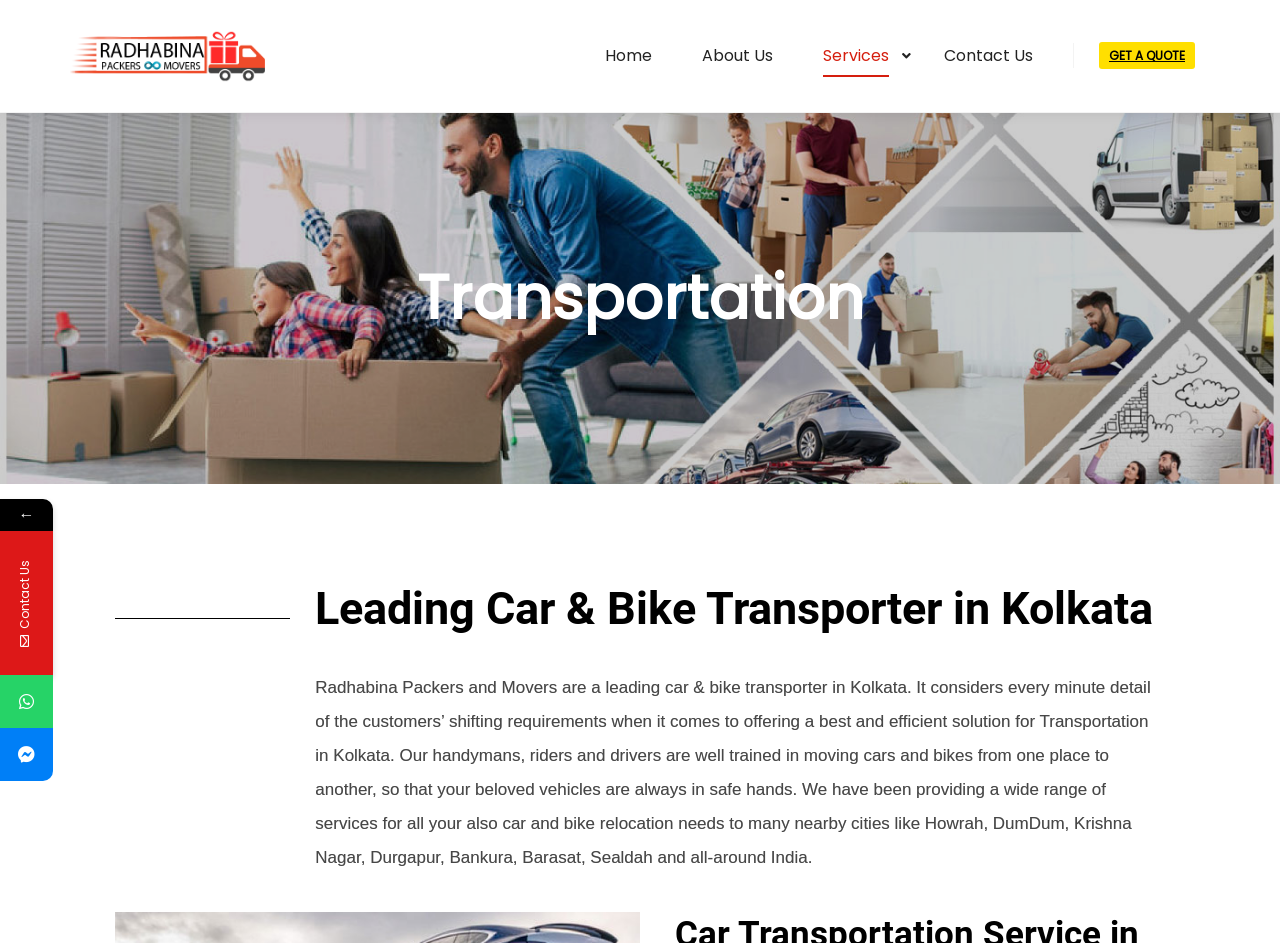Using the information from the screenshot, answer the following question thoroughly:
What cities are mentioned as being served by the company?

The cities mentioned are listed in the paragraph that describes the company's services, indicating that they provide car and bike transportation services to these cities.